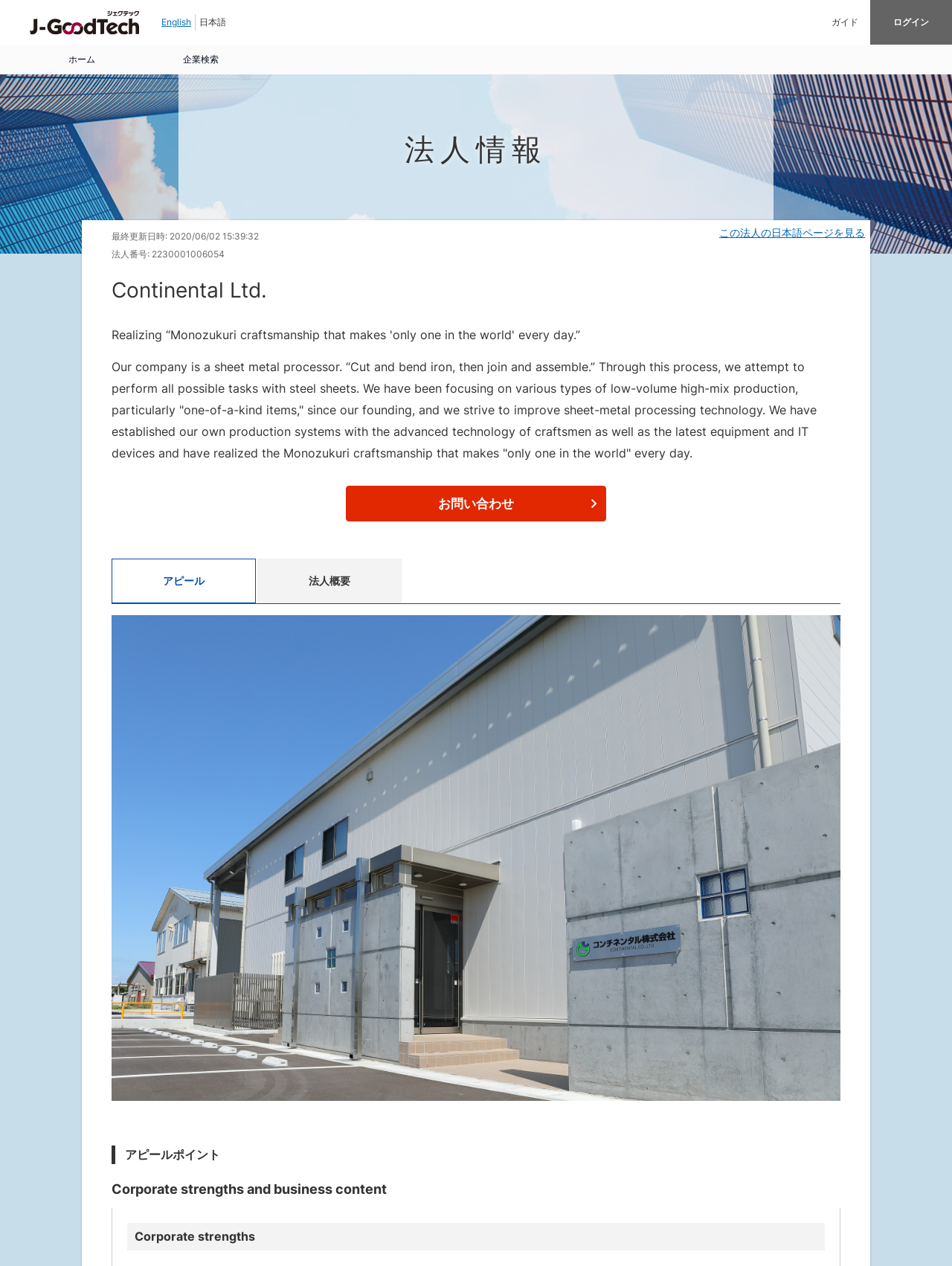Analyze and describe the webpage in a detailed narrative.

This webpage is the corporate appeal page of Continental Ltd., a sheet metal processor. At the top left corner, there is a logo image with a link to the homepage. Next to it, there are language options, including English and Japanese. On the top right corner, there are links to "ガイド" (Guide) and "ログイン" (Login).

Below the language options, there is a main navigation menu with links to "ホーム" (Home), "企業検索" (Company Search), and others. Underneath the navigation menu, there is a heading "法人情報" (Corporate Information) with details about the company, including the last update date and time, corporate number, and a link to view the Japanese page of the company.

The main content of the page is divided into sections. The first section has a heading "Continental Ltd." and provides a brief introduction to the company, describing its focus on low-volume high-mix production and its strive to improve sheet-metal processing technology. There is a button "お問い合わせ" (Inquiry) with an image on the right side of this section.

Below this section, there is a figure with a main image of the company. The next section has a heading "アピールポイント" (Appeal Point) and describes the corporate strengths and business content of Continental Ltd. Finally, there is a heading "Corporate strengths" with a brief description of the company's strengths.